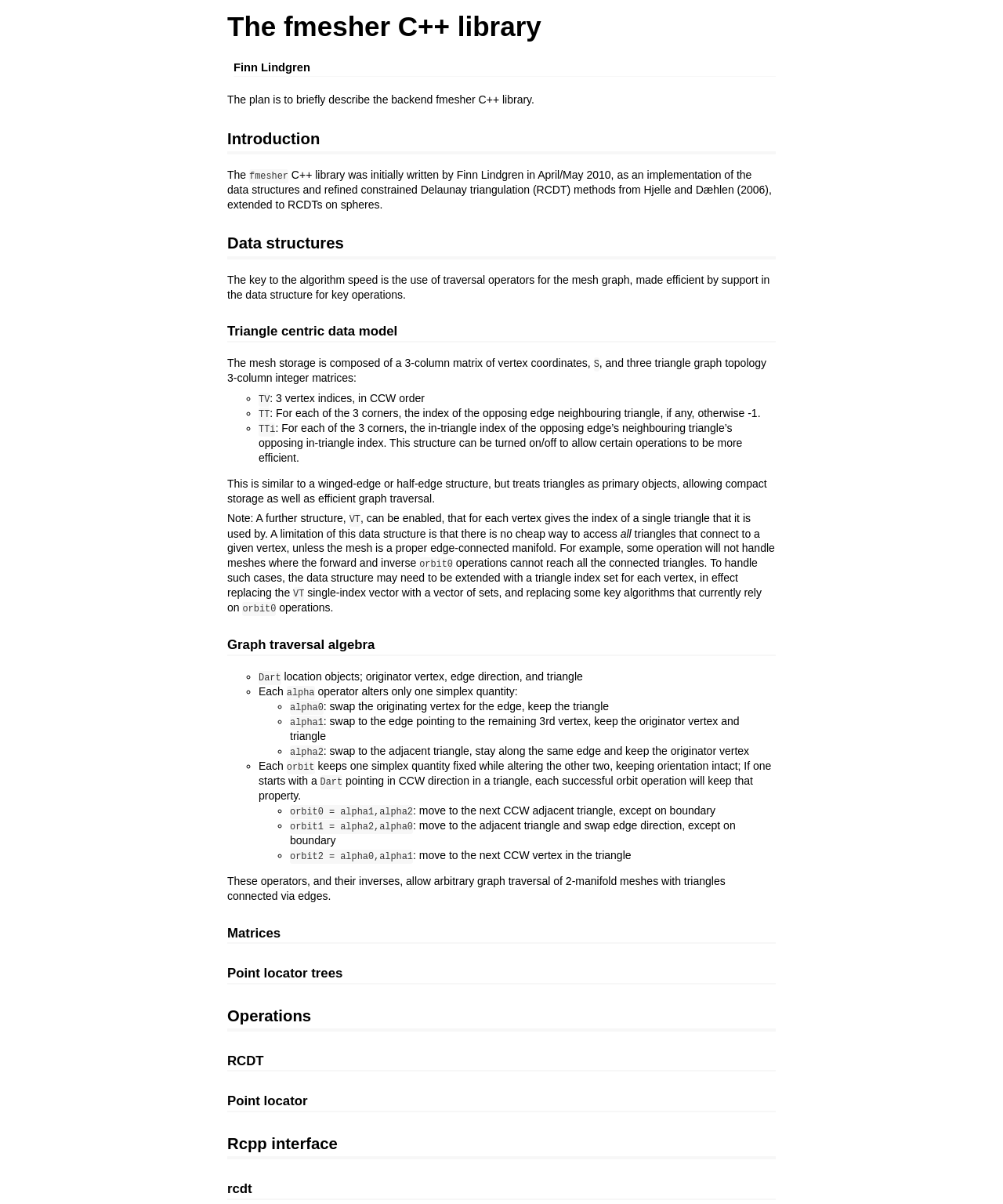Identify and provide the text of the main header on the webpage.

The fmesher C++ library